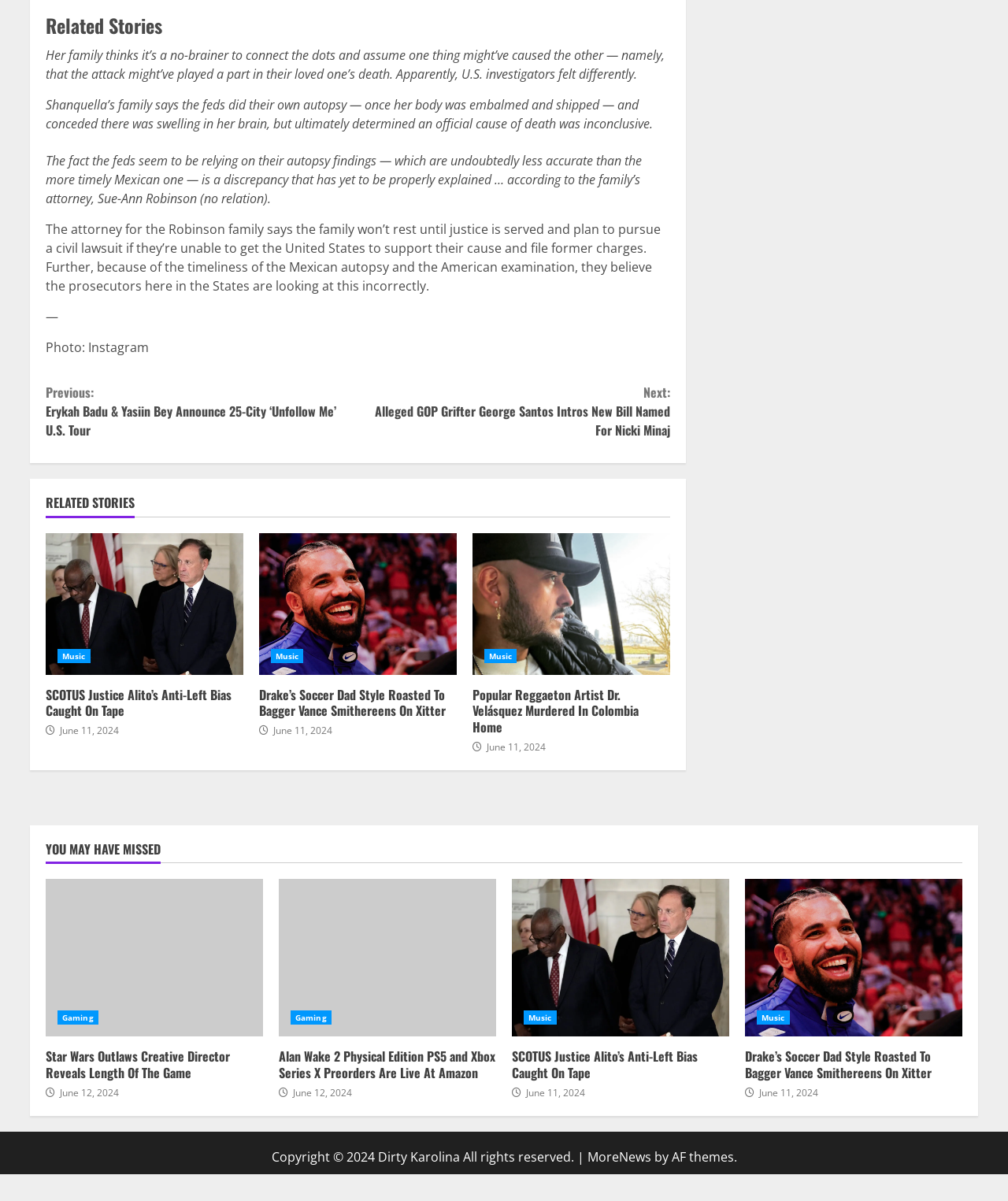Pinpoint the bounding box coordinates of the clickable area necessary to execute the following instruction: "Explore the 'Music' category". The coordinates should be given as four float numbers between 0 and 1, namely [left, top, right, bottom].

[0.057, 0.54, 0.089, 0.552]